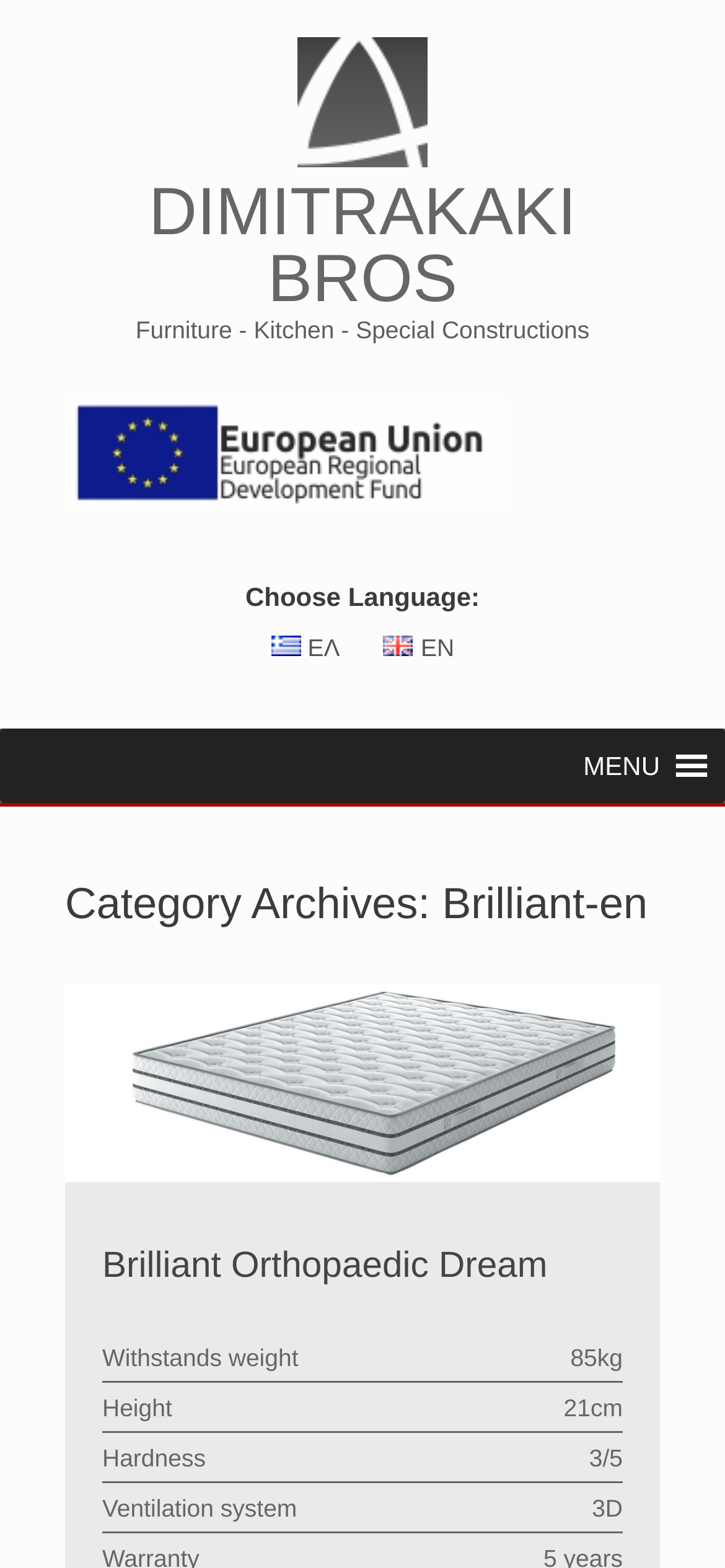Identify the bounding box for the described UI element. Provide the coordinates in (top-left x, top-left y, bottom-right x, bottom-right y) format with values ranging from 0 to 1: alt="e-bannerEN"

[0.09, 0.251, 0.697, 0.327]